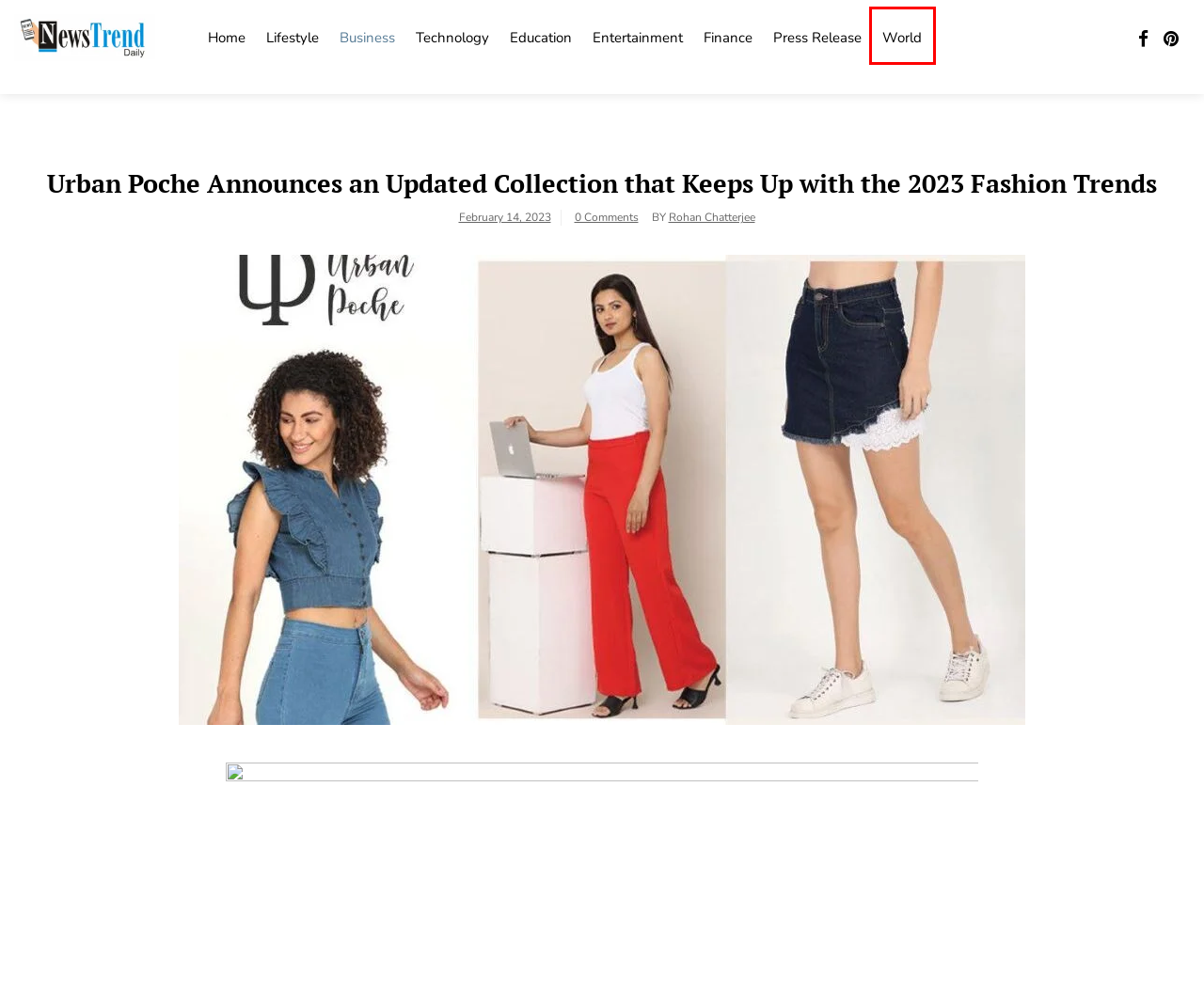You are given a screenshot of a webpage with a red rectangle bounding box around an element. Choose the best webpage description that matches the page after clicking the element in the bounding box. Here are the candidates:
A. Business – News Trend Daily
B. Technology – News Trend Daily
C. World – News Trend Daily
D. Press Release – News Trend Daily
E. Finance – News Trend Daily
F. Education – News Trend Daily
G. Lifestyle – News Trend Daily
H. News Trend Daily

C